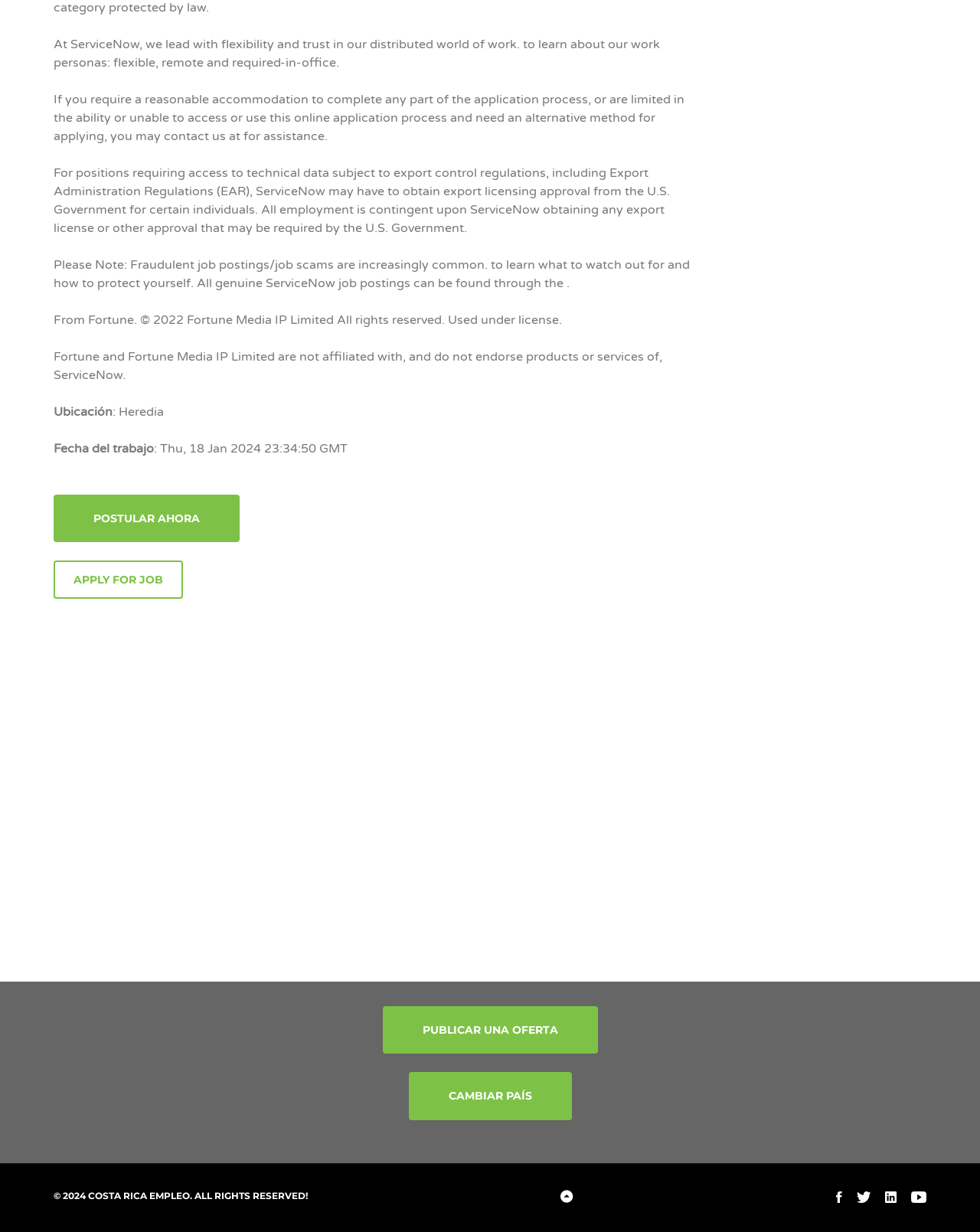Using the provided description: "Join our ambitious vision", find the bounding box coordinates of the corresponding UI element. The output should be four float numbers between 0 and 1, in the format [left, top, right, bottom].

None